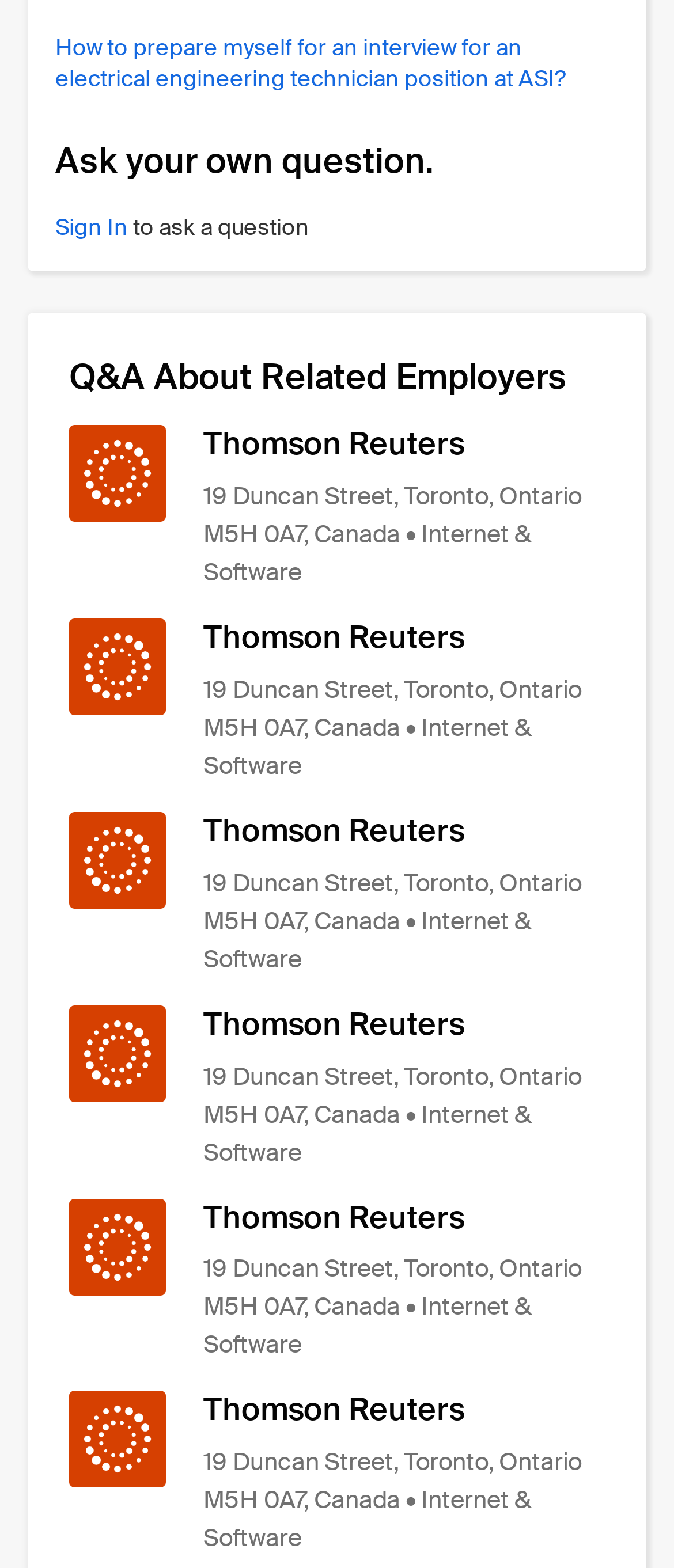Pinpoint the bounding box coordinates of the element to be clicked to execute the instruction: "Sign In".

[0.082, 0.135, 0.19, 0.154]